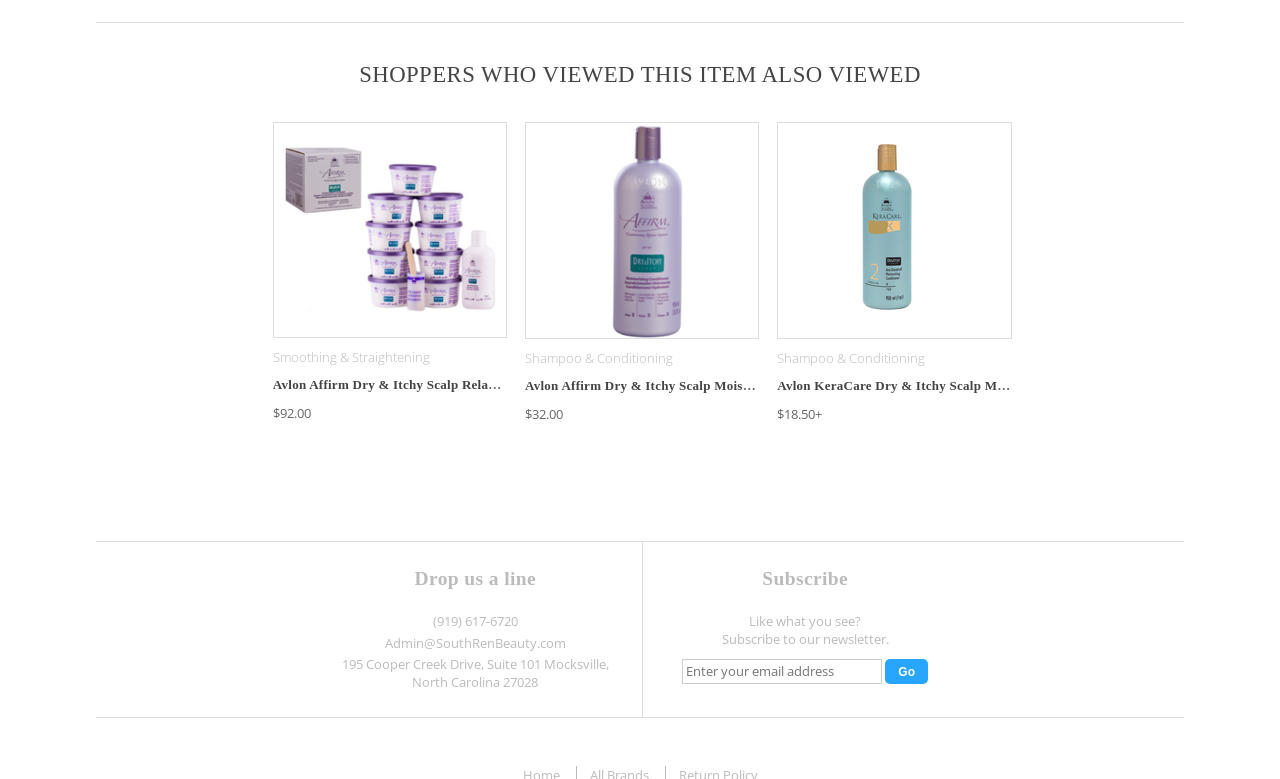Using the format (top-left x, top-left y, bottom-right x, bottom-right y), and given the element description, identify the bounding box coordinates within the screenshot: Shampoo & Conditioning

[0.607, 0.448, 0.723, 0.471]